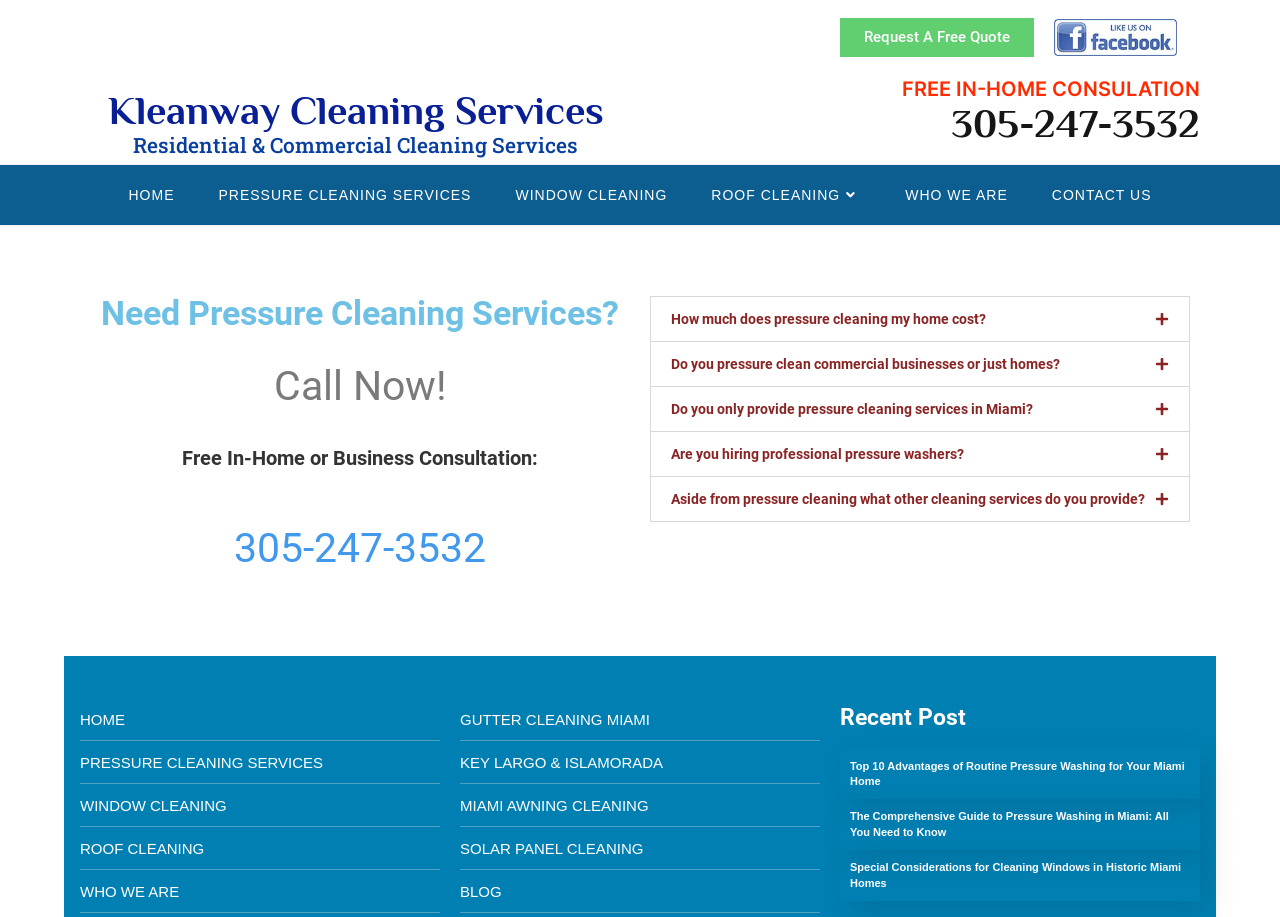What other cleaning services does the company provide besides pressure cleaning?
Using the information from the image, answer the question thoroughly.

The other cleaning services provided by the company can be found on the webpage, specifically in the section with the buttons 'Window Cleaning', 'Roof Cleaning', etc., which are located below the heading 'Need Pressure Cleaning Services?'.